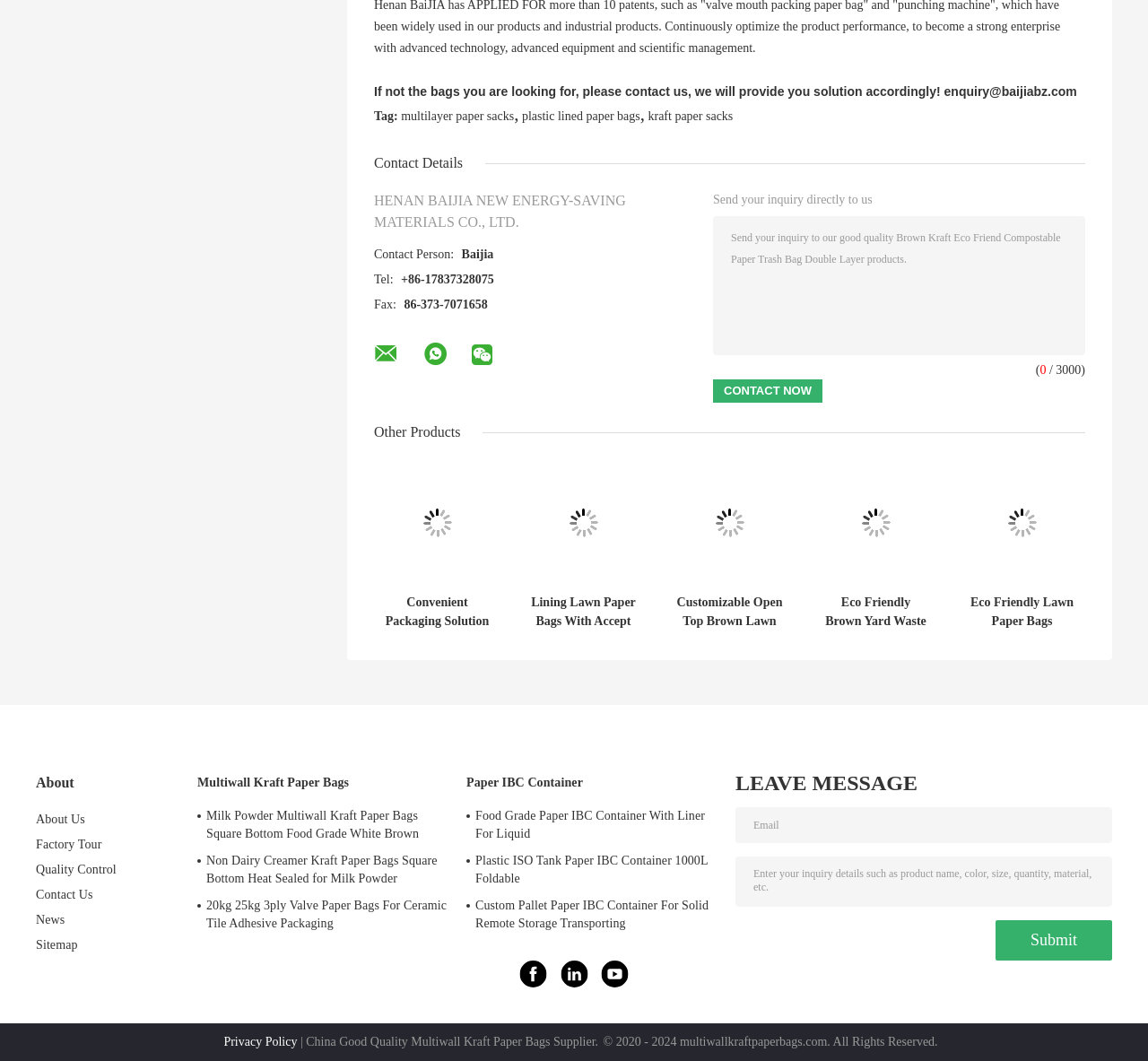Bounding box coordinates must be specified in the format (top-left x, top-left y, bottom-right x, bottom-right y). All values should be floating point numbers between 0 and 1. What are the bounding box coordinates of the UI element described as: Multiwall Kraft Paper Bags

[0.172, 0.729, 0.406, 0.747]